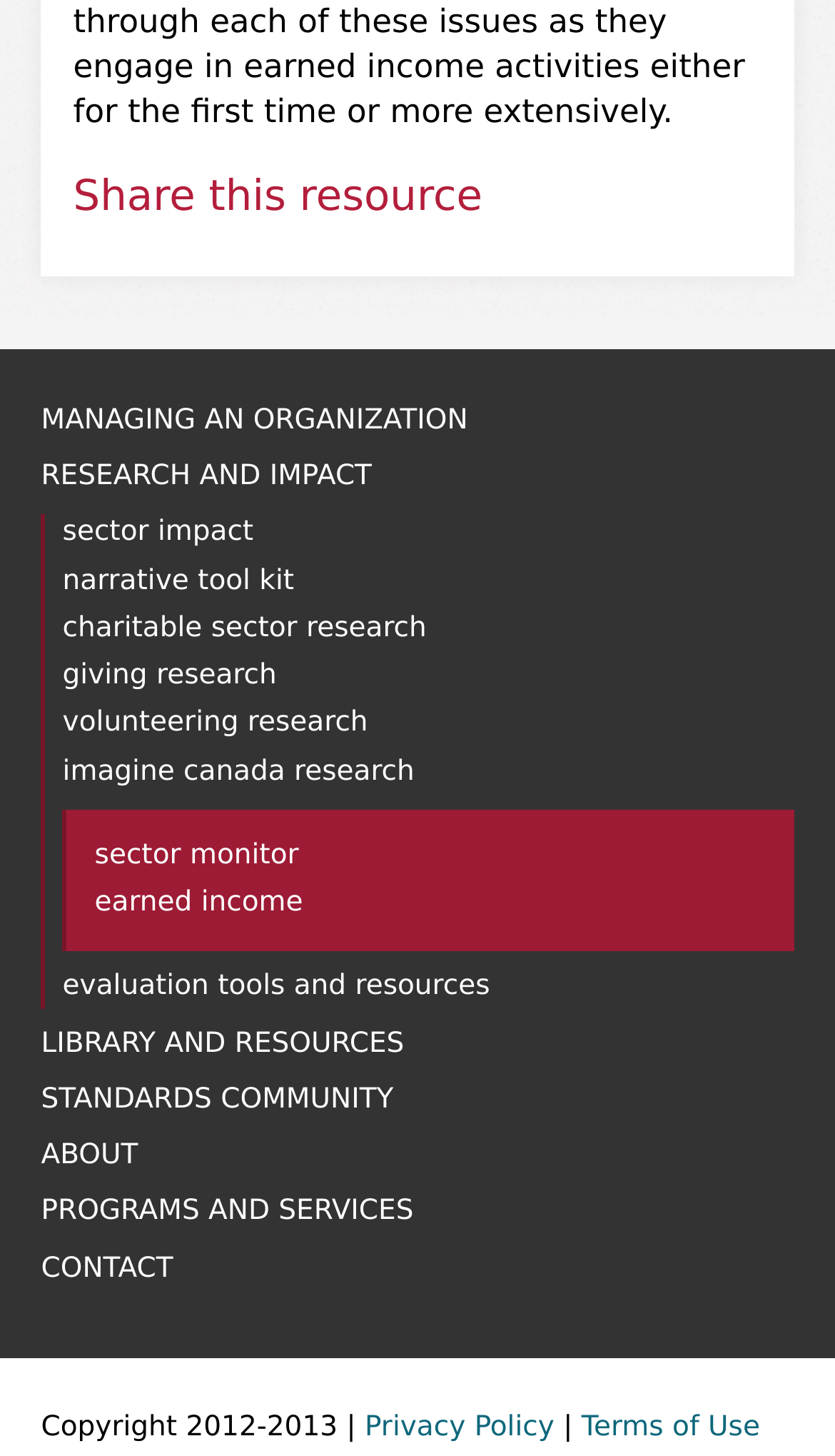Please identify the bounding box coordinates of the clickable area that will allow you to execute the instruction: "Go to 'ABOUT'".

[0.049, 0.783, 0.165, 0.805]